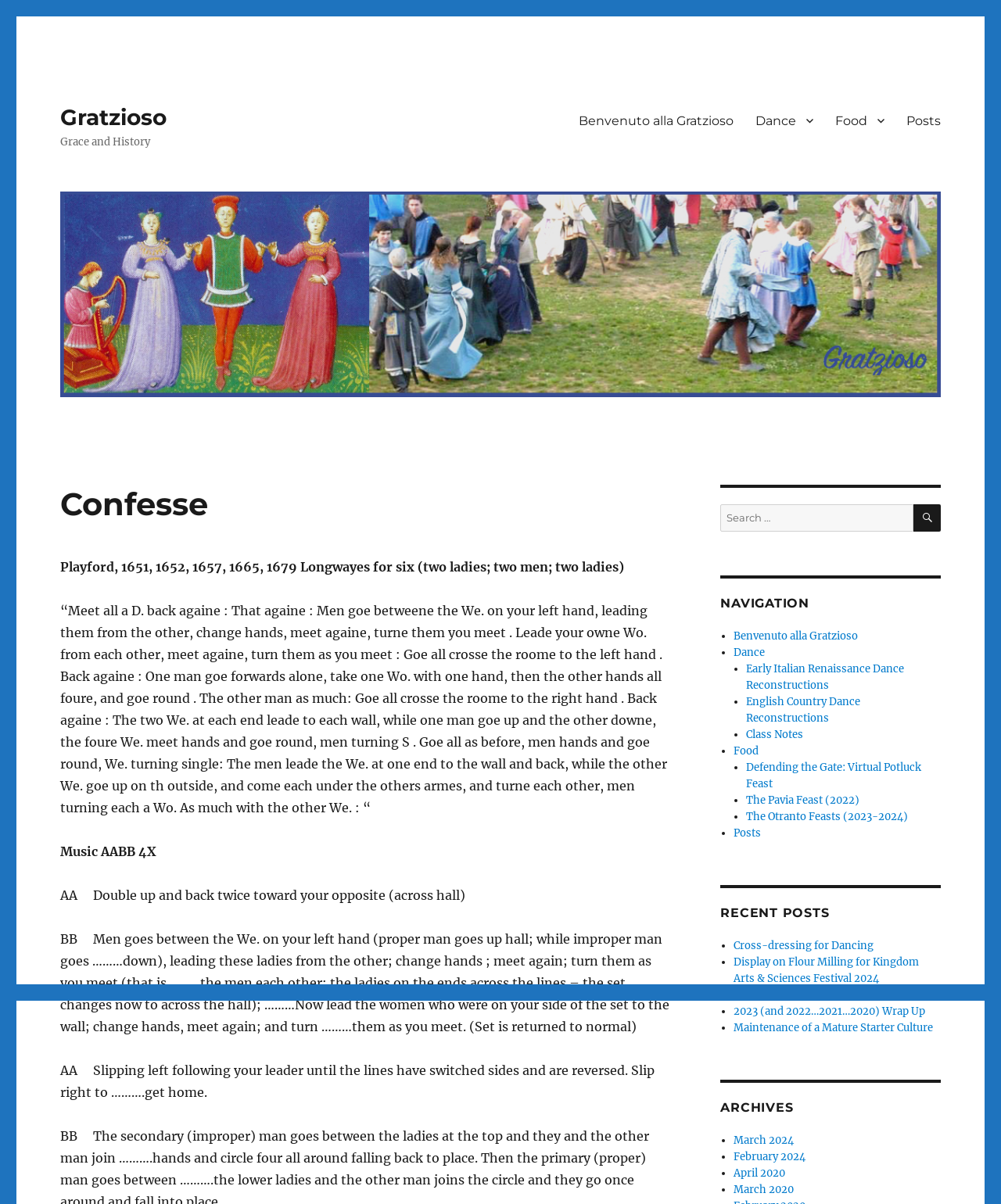Articulate a detailed summary of the webpage's content and design.

This webpage is about Gratzioso, a website focused on dance, food, and history. At the top, there is a navigation menu with links to "Benvenuto alla Gratzioso", "Dance", "Food", and "Posts". Below the navigation menu, there is a header with the title "Confesse – Gratzioso" and a link to "Gratzioso". 

On the left side of the page, there is an image with a header "Confesse" and a description of a dance, "Playford, 1651, 1652, 1657, 1665, 1679 Longwayes for six (two ladies; two men; two ladies)". The dance instructions are provided in detail, including the music and steps. 

On the right side of the page, there is a search bar with a button labeled "SEARCH". Below the search bar, there is a navigation section with links to various pages, including "Benvenuto alla Gratzioso", "Dance", "Early Italian Renaissance Dance Reconstructions", "English Country Dance Reconstructions", "Class Notes", "Food", and "Posts". 

Further down the page, there are sections for "RECENT POSTS" and "ARCHIVES". The "RECENT POSTS" section lists several links to recent articles, including "Cross-dressing for Dancing", "Display on Flour Milling for Kingdom Arts & Sciences Festival 2024", and "2023 (and 2022…2021…2020) Wrap Up". The "ARCHIVES" section lists links to archived posts by month, including March 2024, February 2024, April 2020, and March 2020.